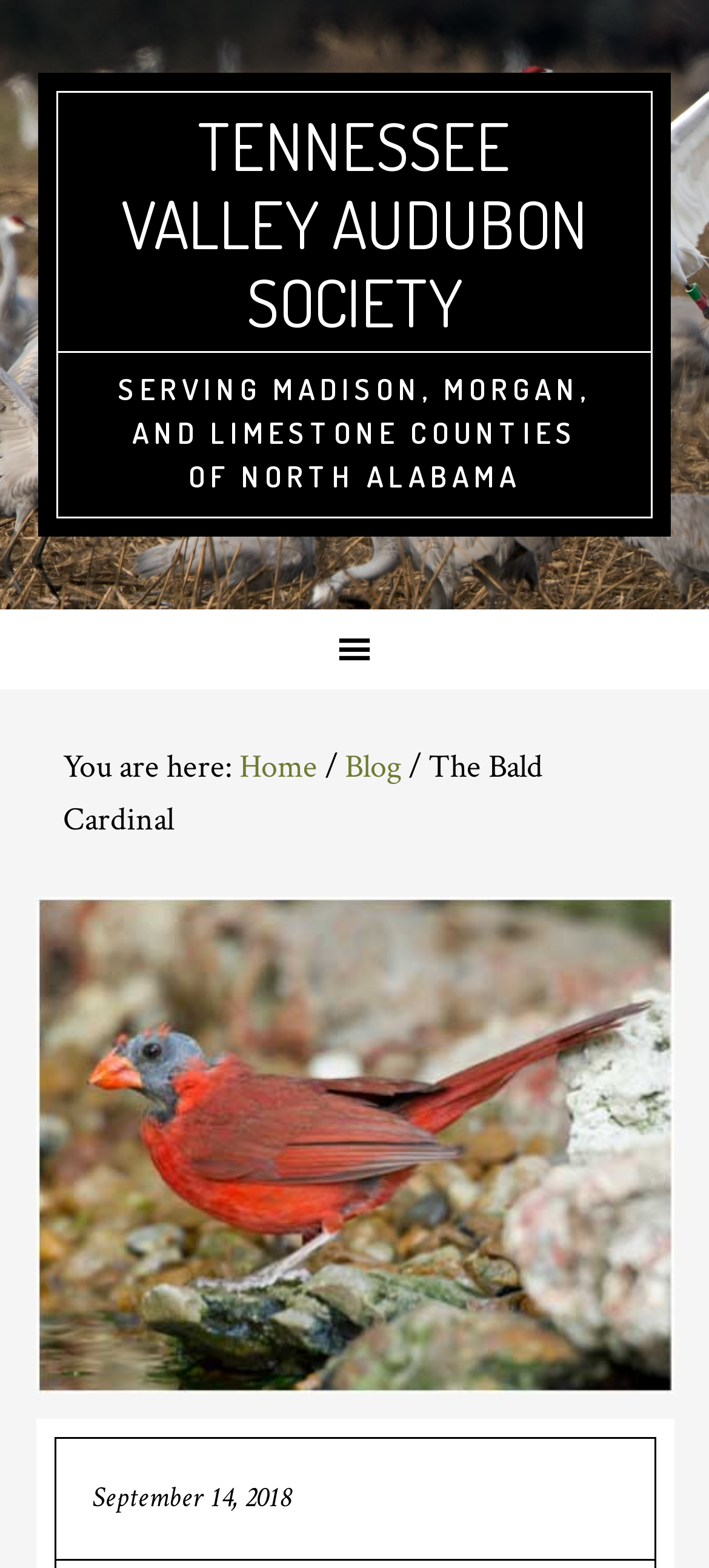Generate the title text from the webpage.

The Bald Cardinal